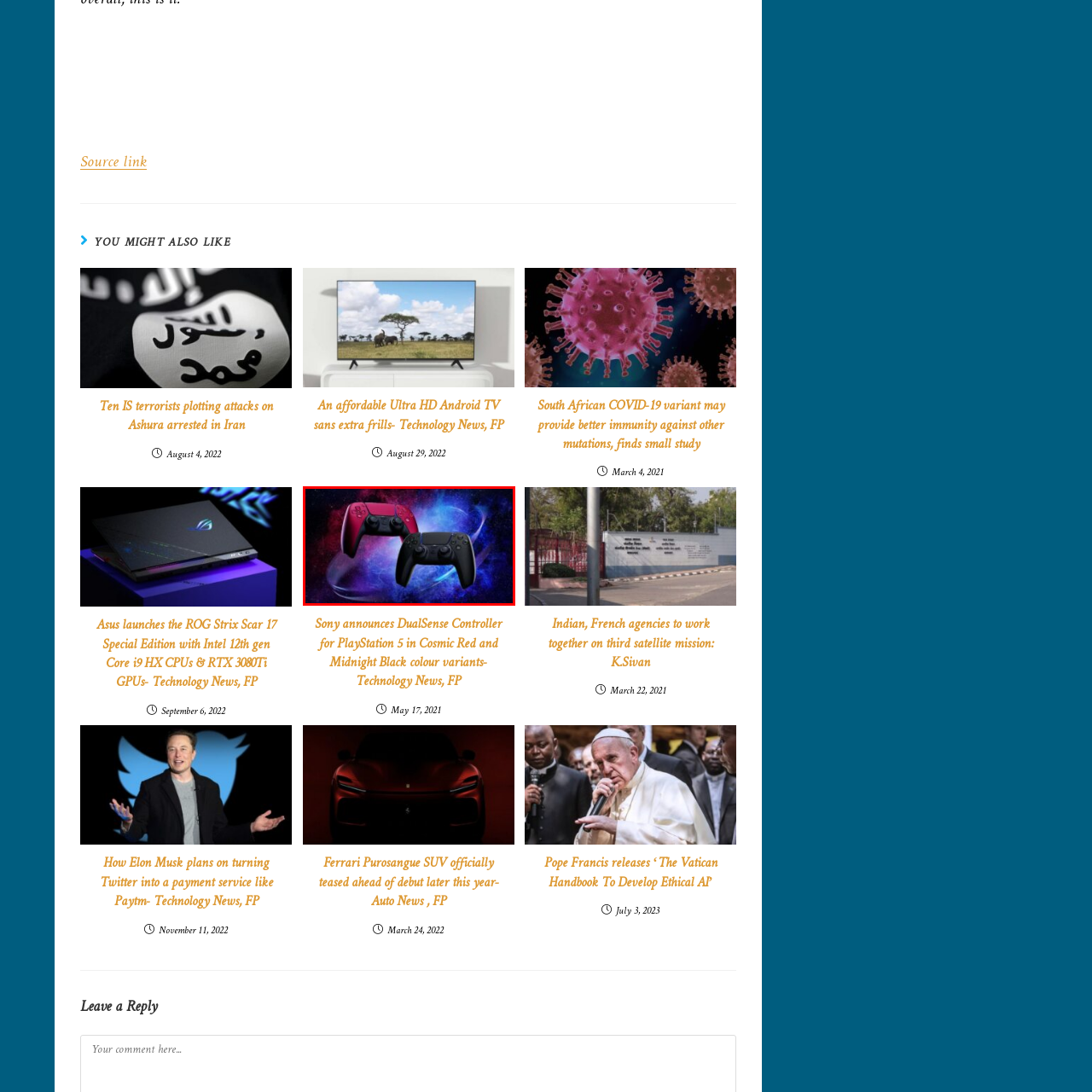Observe the content highlighted by the red box and supply a one-word or short phrase answer to the question: What is the finish of one of the controllers?

Midnight Black